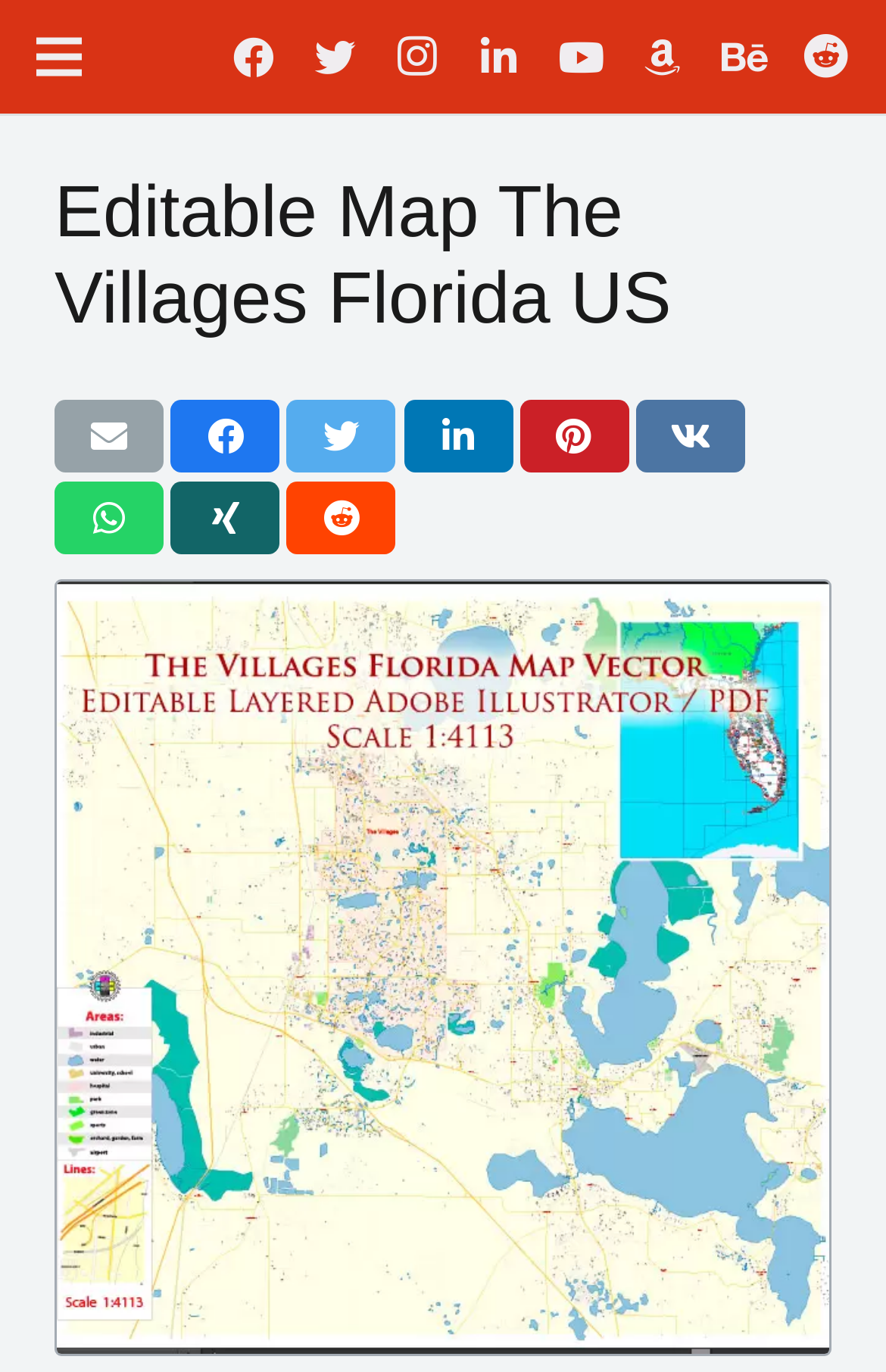Please locate the bounding box coordinates for the element that should be clicked to achieve the following instruction: "view recent posts". Ensure the coordinates are given as four float numbers between 0 and 1, i.e., [left, top, right, bottom].

None